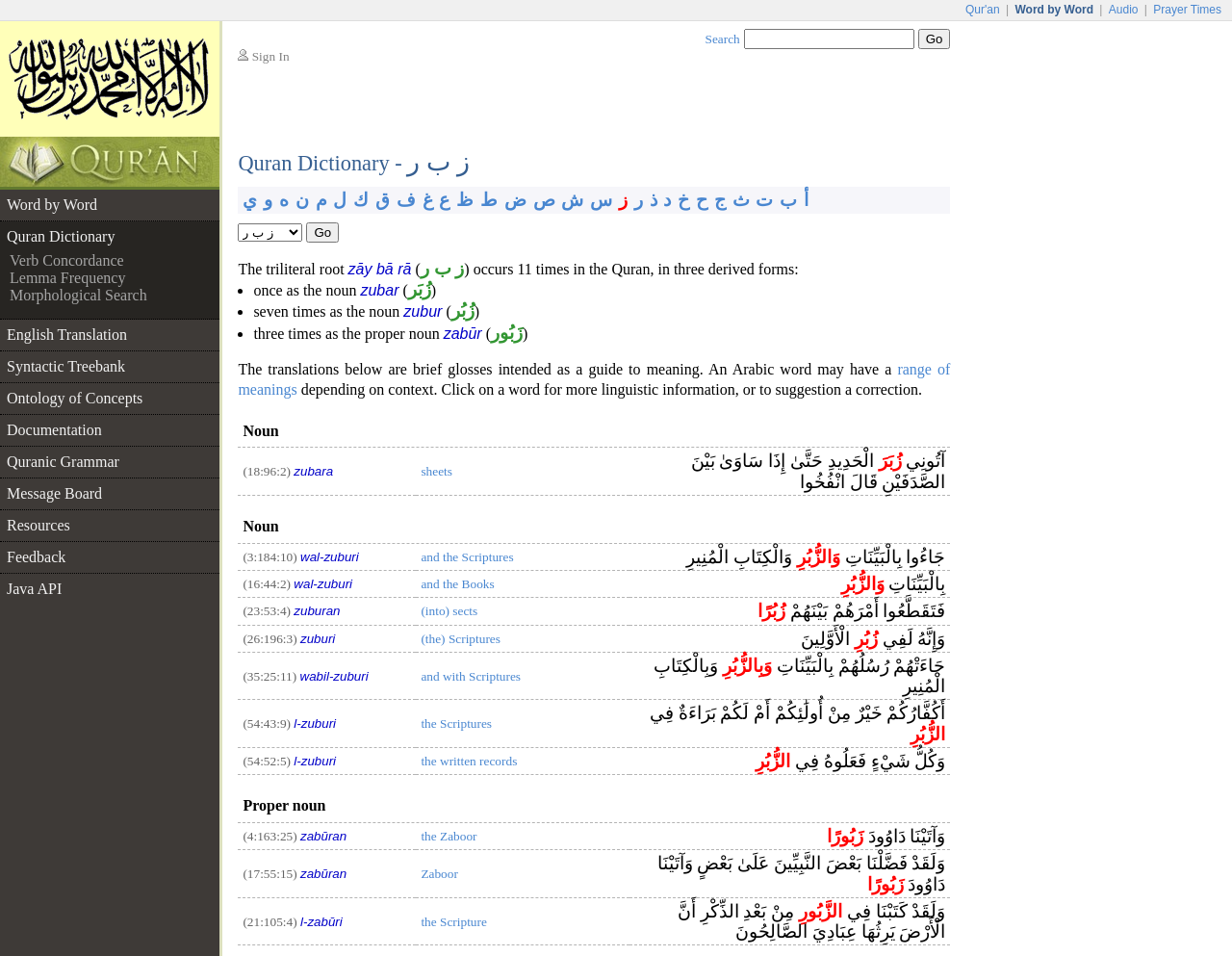Please examine the image and answer the question with a detailed explanation:
How many rows are in the table under the 'Quran Dictionary' heading?

The table under the 'Quran Dictionary' heading has 13 rows, each containing a link to a different resource or feature related to the Quran, such as 'Word by Word', 'Quran Dictionary', and 'Morphological Search'.